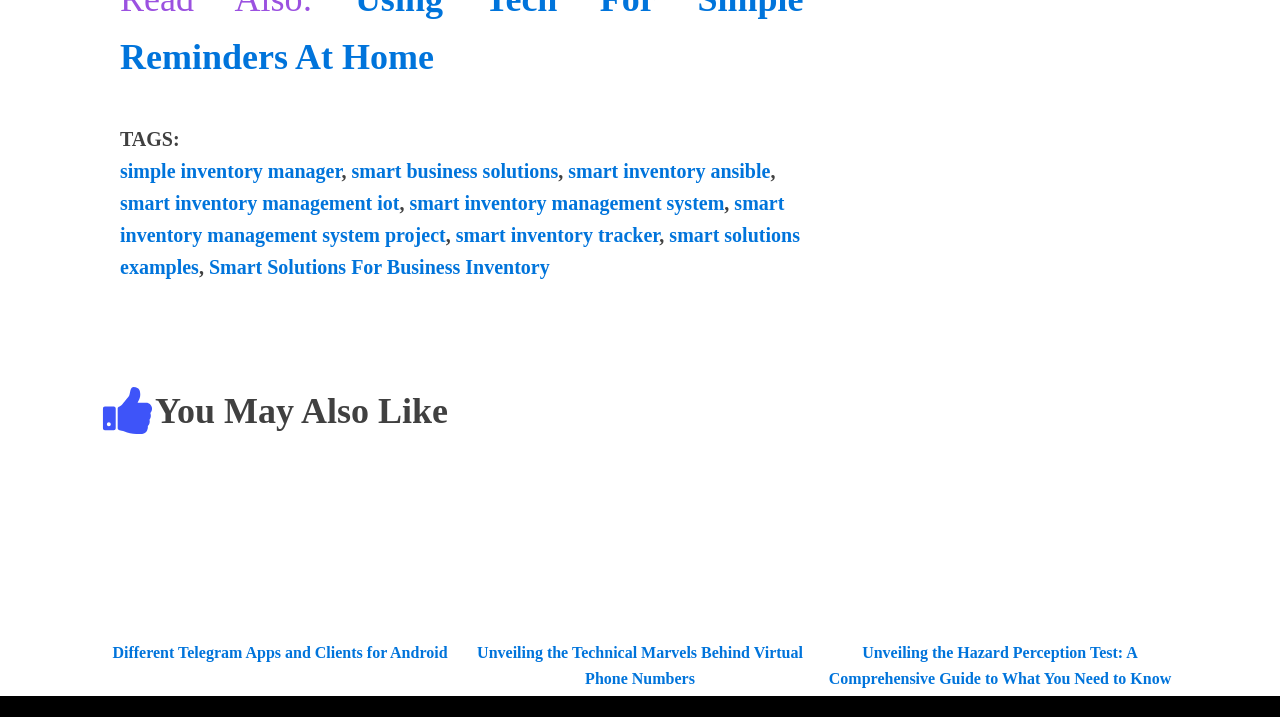Specify the bounding box coordinates of the element's region that should be clicked to achieve the following instruction: "visit 'Smart Solutions For Business Inventory'". The bounding box coordinates consist of four float numbers between 0 and 1, in the format [left, top, right, bottom].

[0.163, 0.357, 0.429, 0.387]